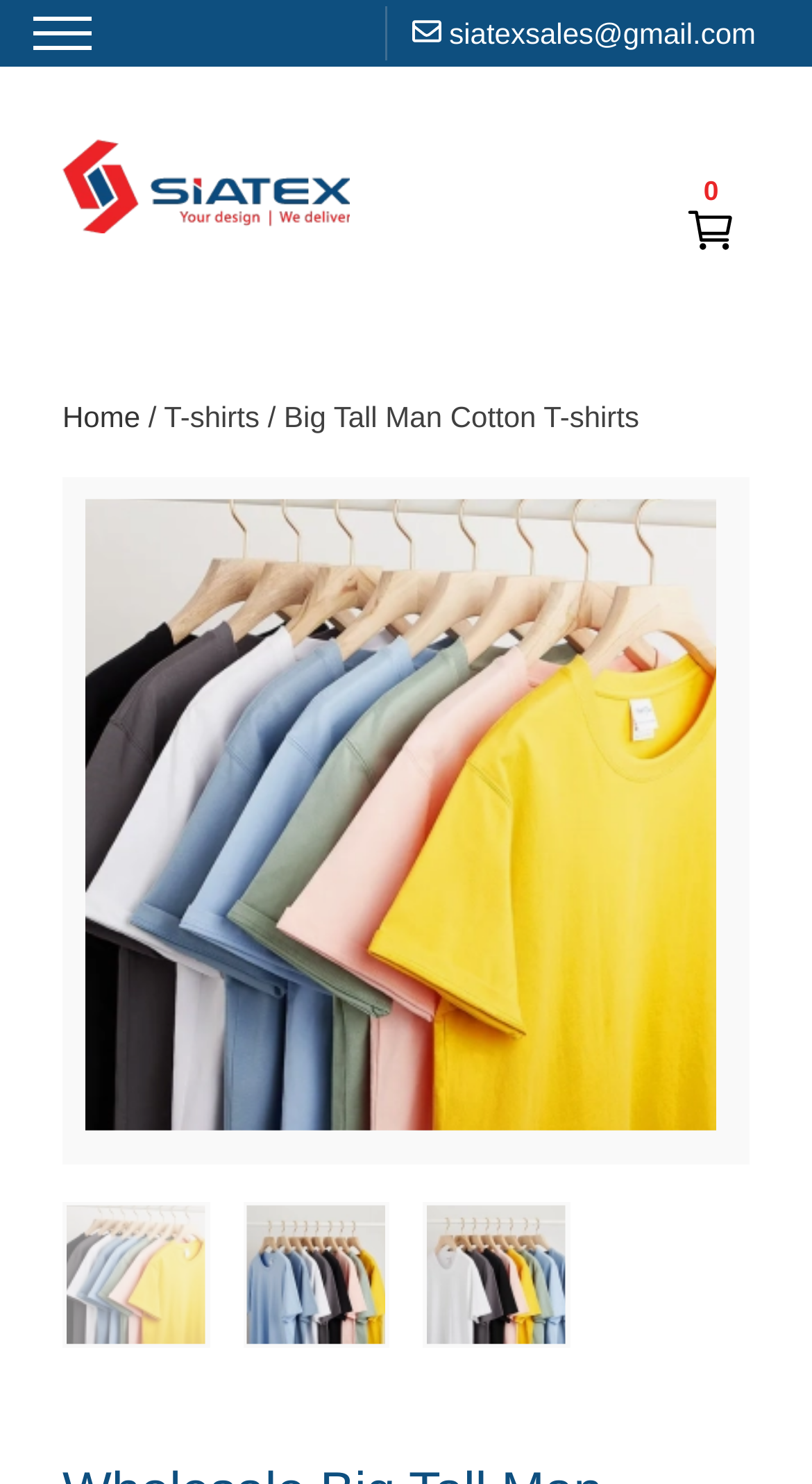How many images are there on the webpage?
Using the visual information, respond with a single word or phrase.

6